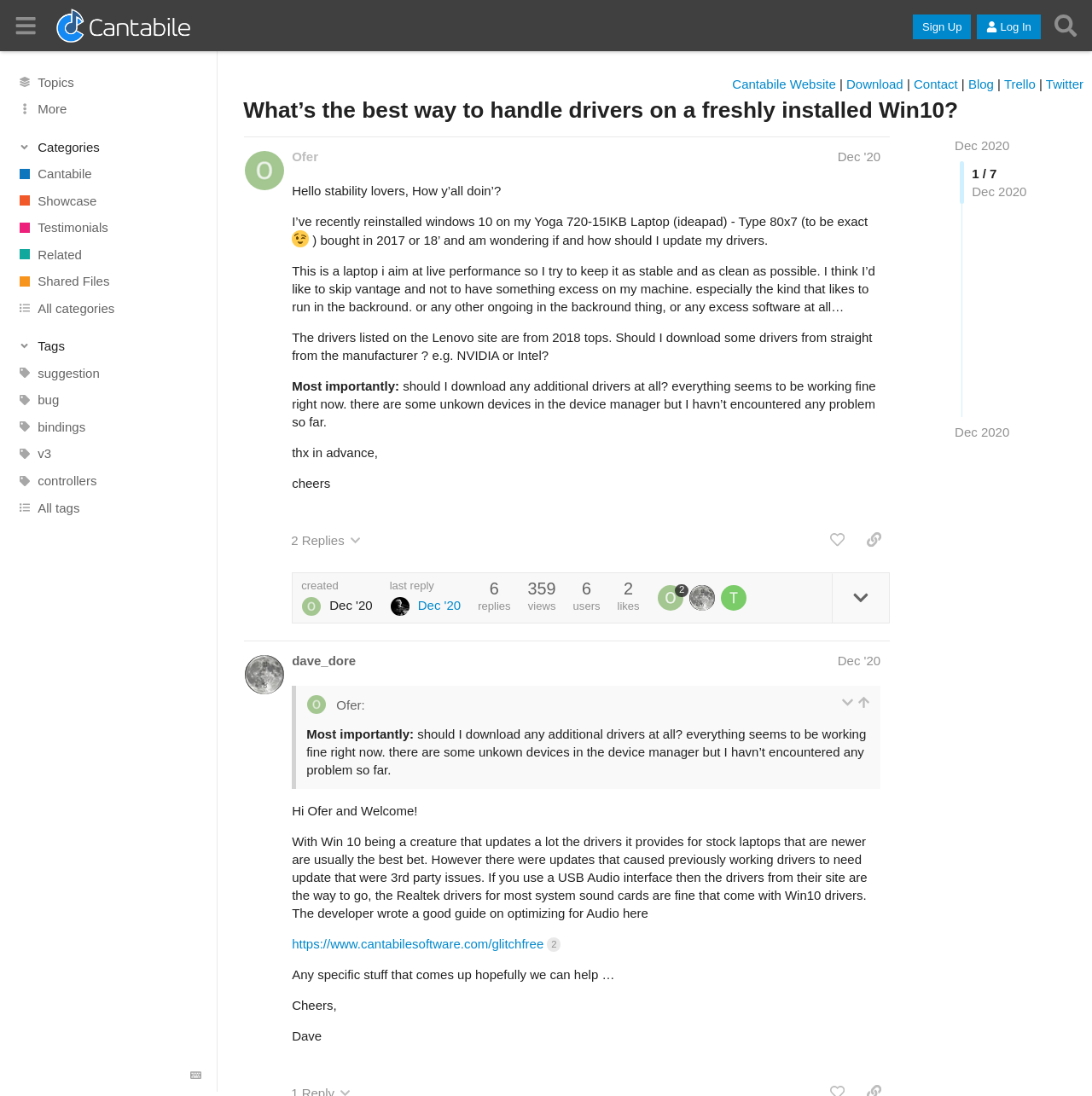What is the date of the last reply to the post?
Provide a concise answer using a single word or phrase based on the image.

Dec 17, 2020